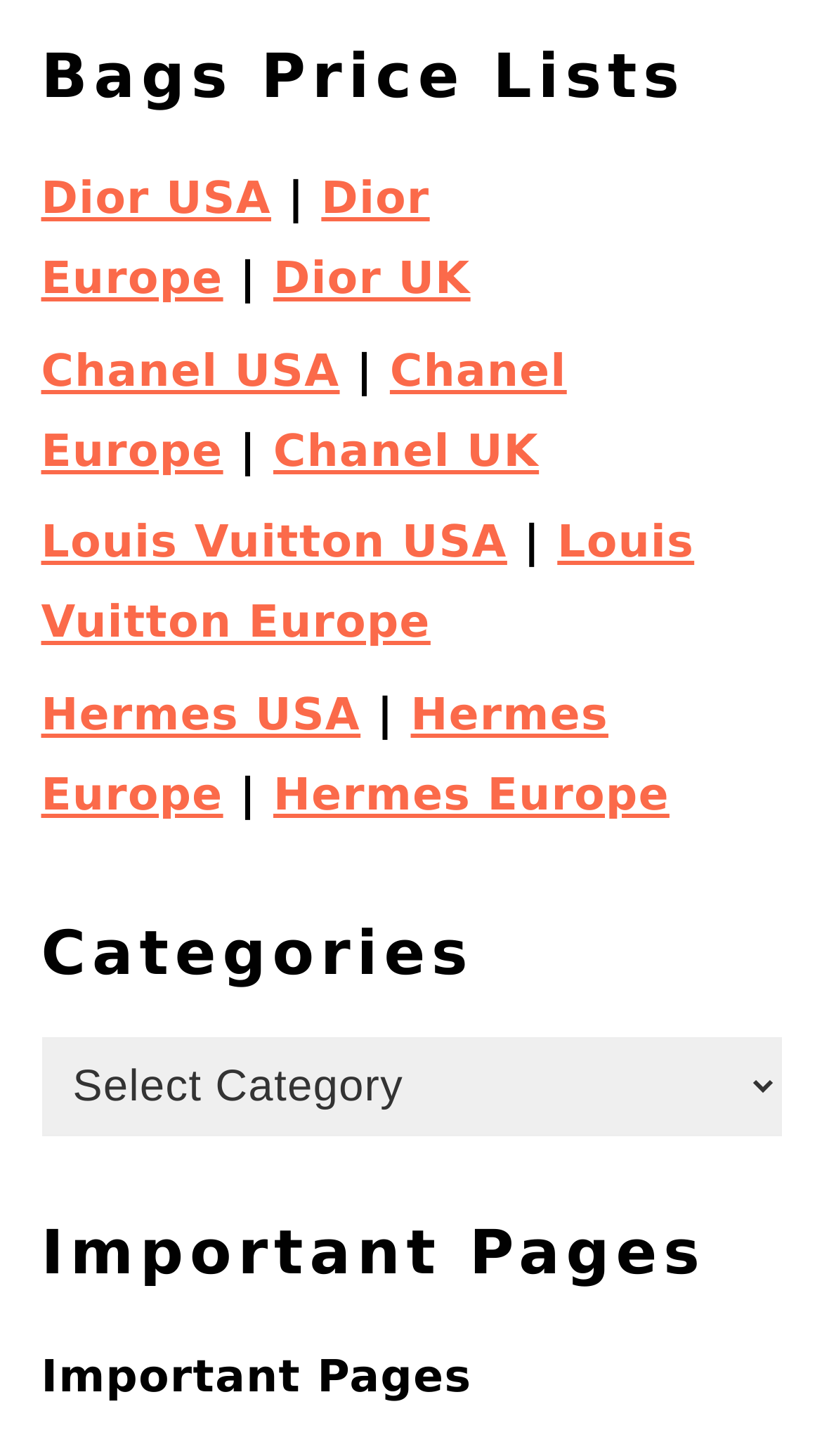Find the bounding box coordinates of the area to click in order to follow the instruction: "Select a category from the dropdown".

[0.05, 0.713, 0.95, 0.781]